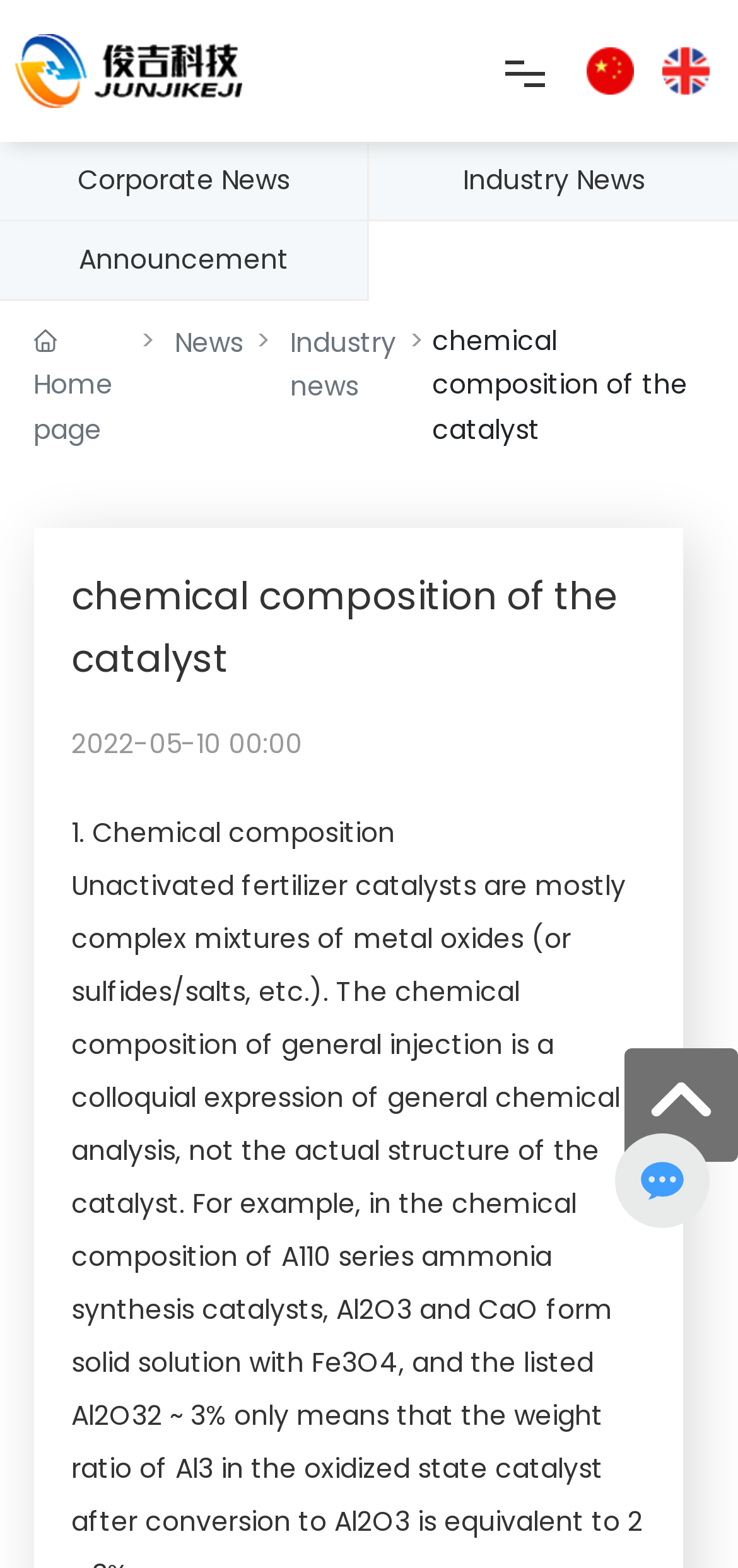Please reply with a single word or brief phrase to the question: 
What are the main categories on the webpage?

Home, About Us, Products, News, Contact Us